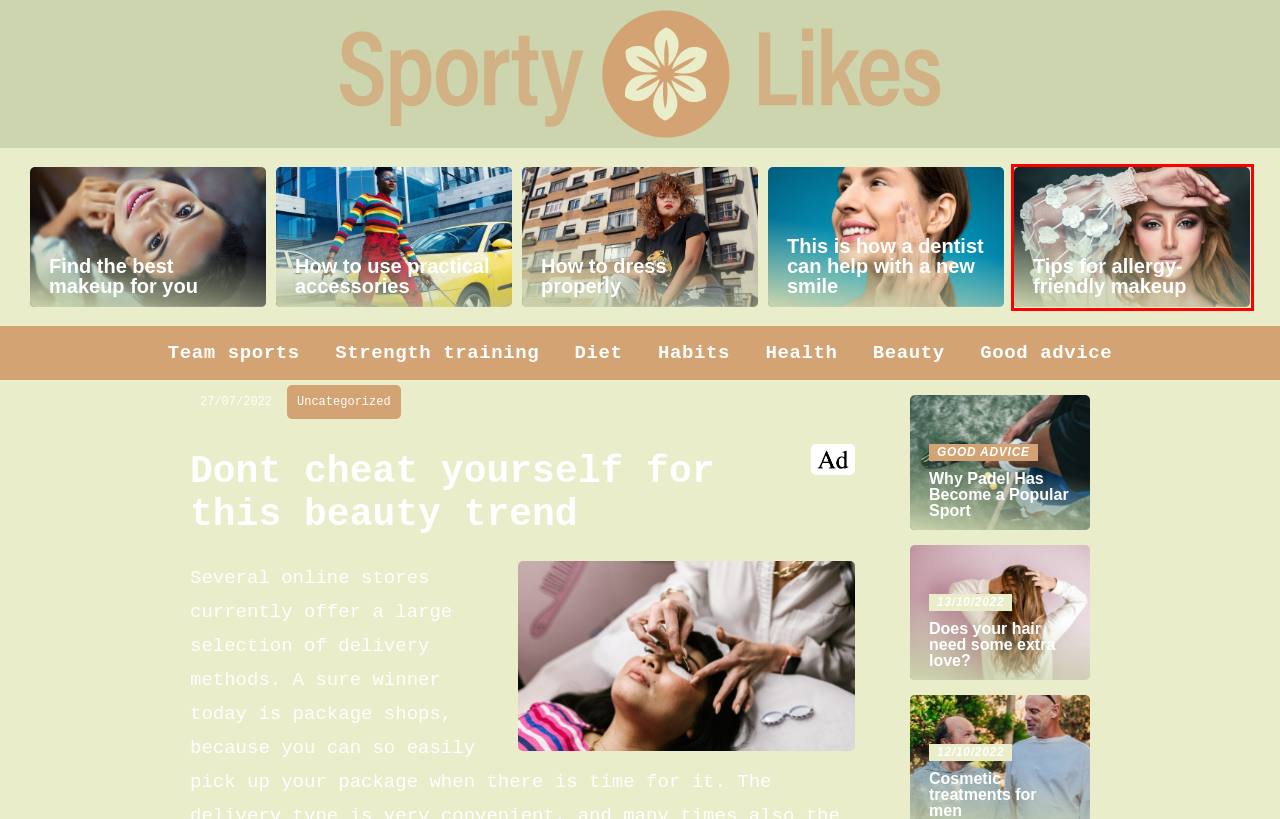Review the screenshot of a webpage which includes a red bounding box around an element. Select the description that best fits the new webpage once the element in the bounding box is clicked. Here are the candidates:
A. How to use practical accessories
B. Tips for allergy-friendly makeup
C. This is how a dentist can help with a new smile
D. Why Padel Has Become a Popular Sport
E. Find the best makeup for you
F. Cosmetic treatments for men
G. How to dress properly
H. Does your hair need some extra love?

B